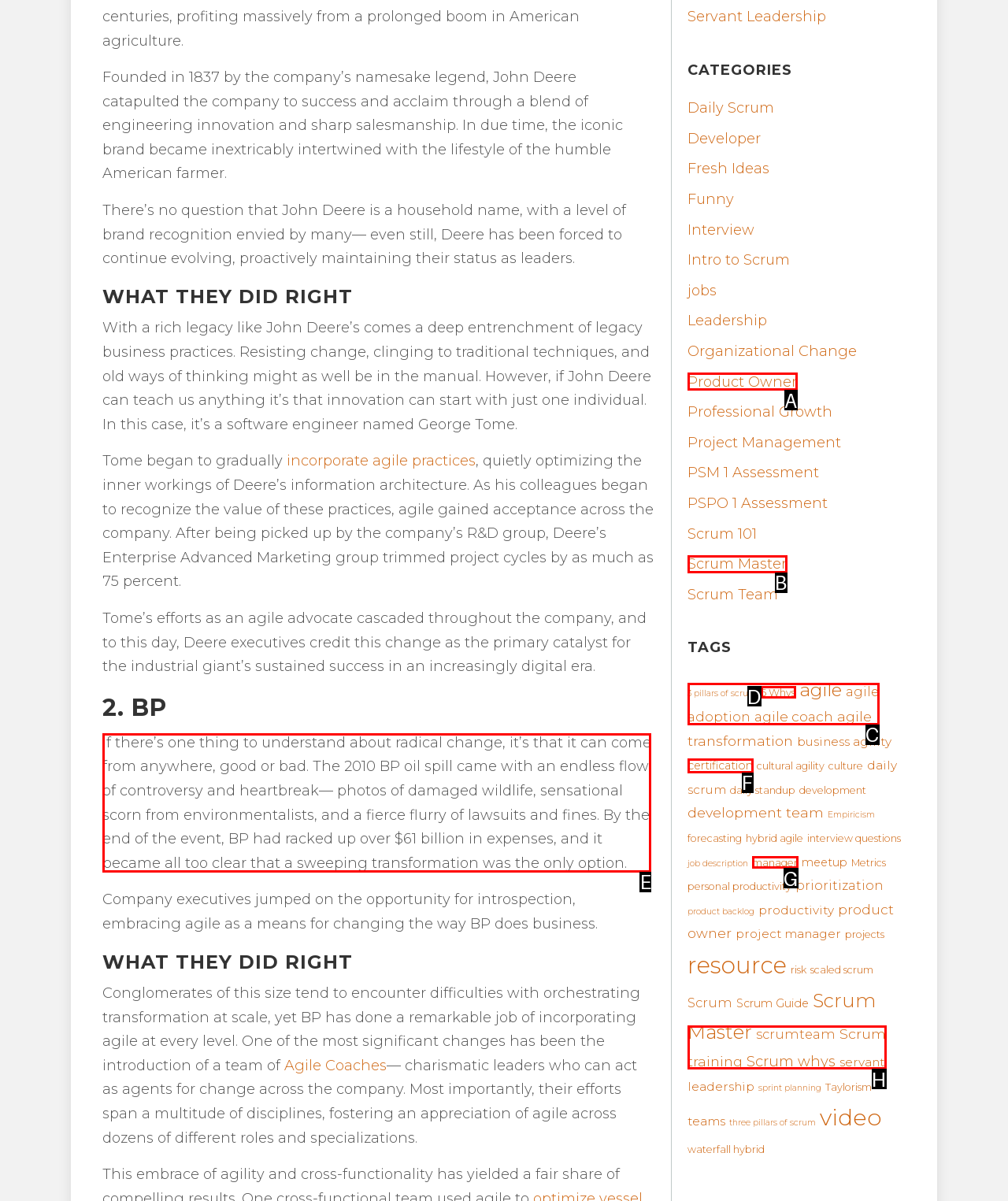Figure out which option to click to perform the following task: explore BP's transformation
Provide the letter of the correct option in your response.

E